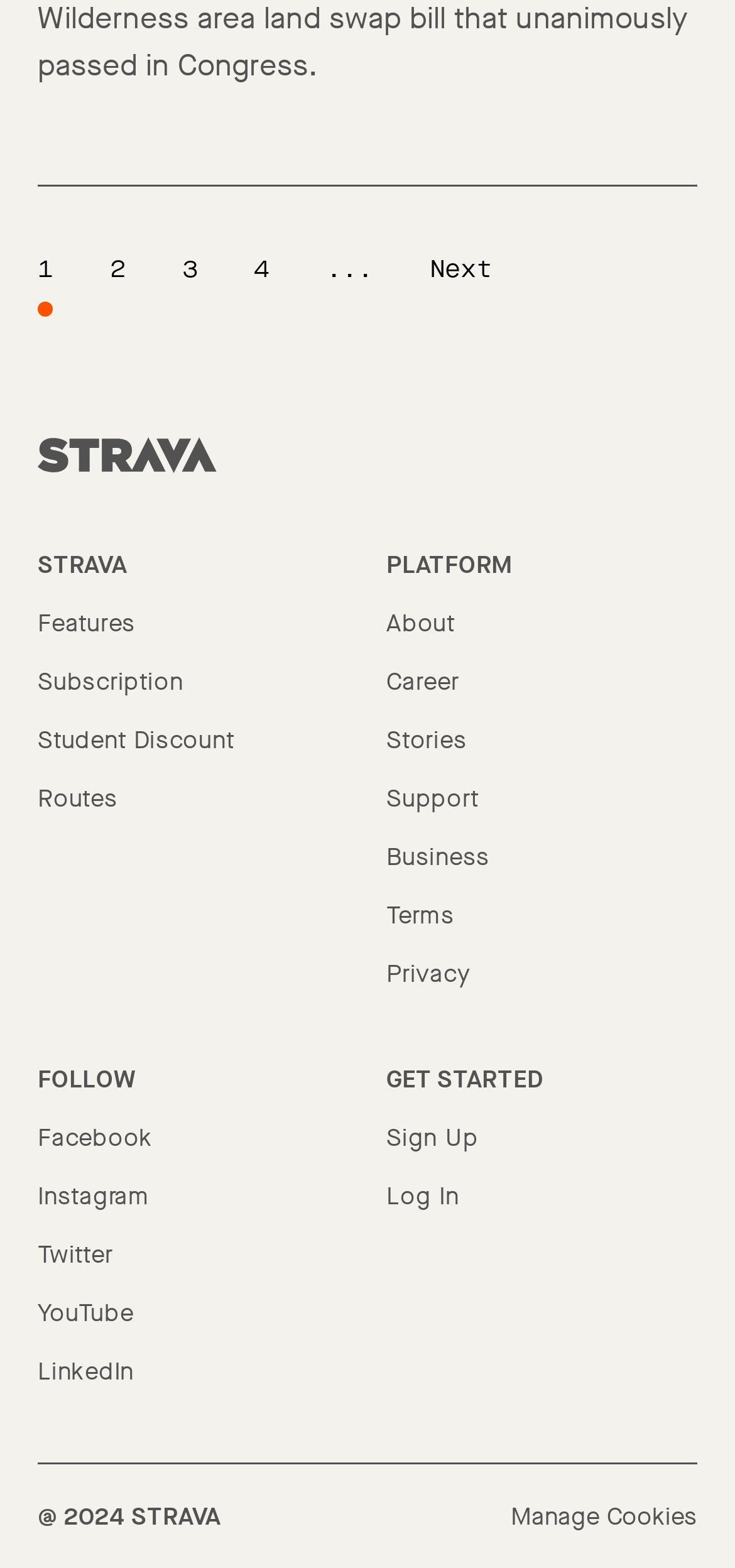How many headings are there on the webpage?
Please provide a comprehensive answer based on the details in the screenshot.

I counted the number of headings on the webpage and found 'STRAVA', 'PLATFORM', and 'FOLLOW'. There are 3 headings in total.